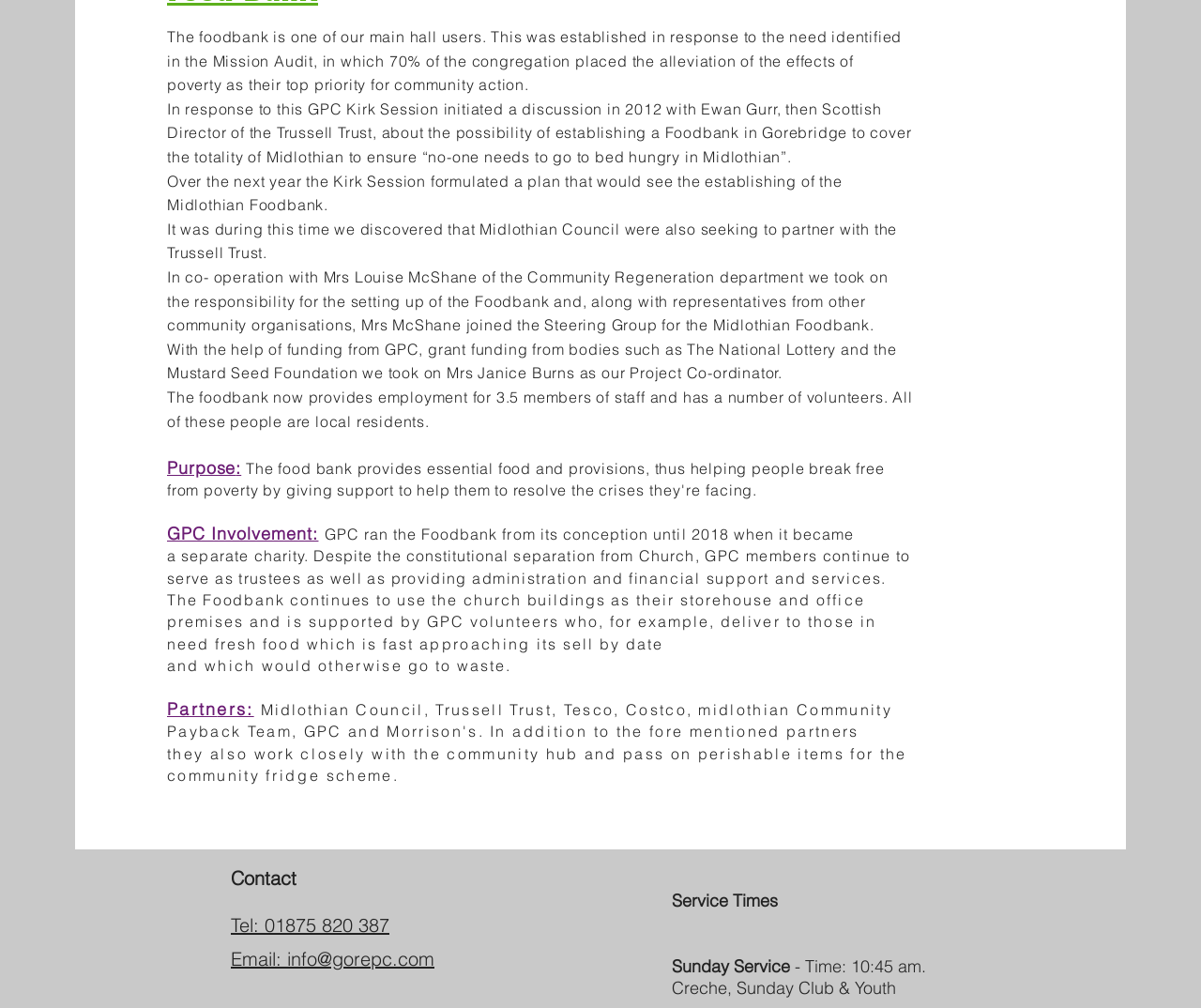Based on the element description, predict the bounding box coordinates (top-left x, top-left y, bottom-right x, bottom-right y) for the UI element in the screenshot: Tel: 01875 820 387

[0.192, 0.906, 0.324, 0.929]